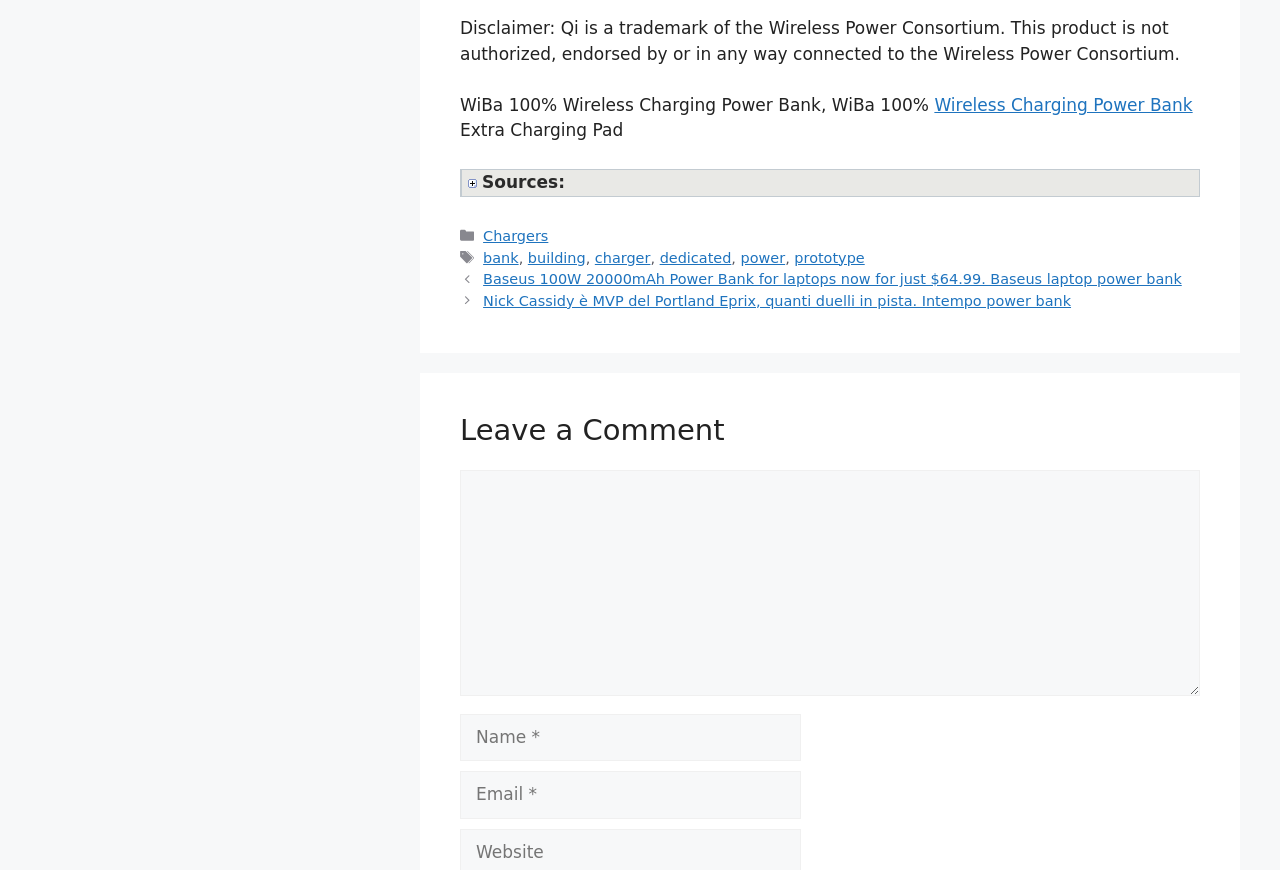Please identify the bounding box coordinates of the area that needs to be clicked to fulfill the following instruction: "Click on Chargers."

[0.377, 0.262, 0.428, 0.28]